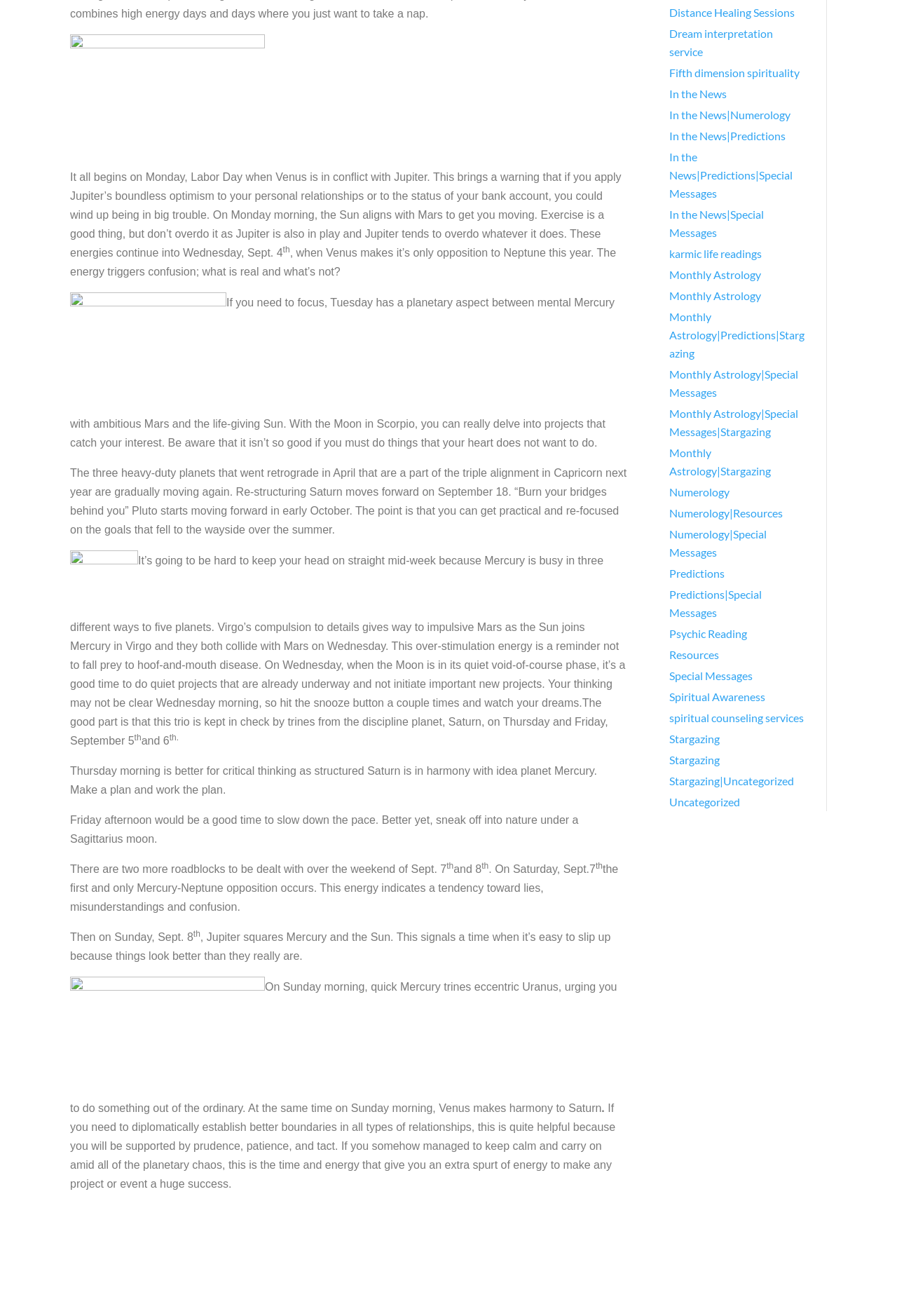Using the description "Monthly Astrology|Stargazing", locate and provide the bounding box of the UI element.

[0.746, 0.339, 0.859, 0.368]